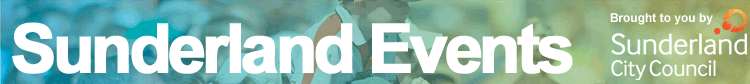What is the purpose of this image?
Kindly answer the question with as much detail as you can.

The image serves as an inviting visual gateway for residents and visitors to discover and participate in local happenings, reflecting the council's commitment to promoting community engagement and enriching cultural experiences in Sunderland, which suggests that the purpose of this image is to promote community engagement and cultural experiences.